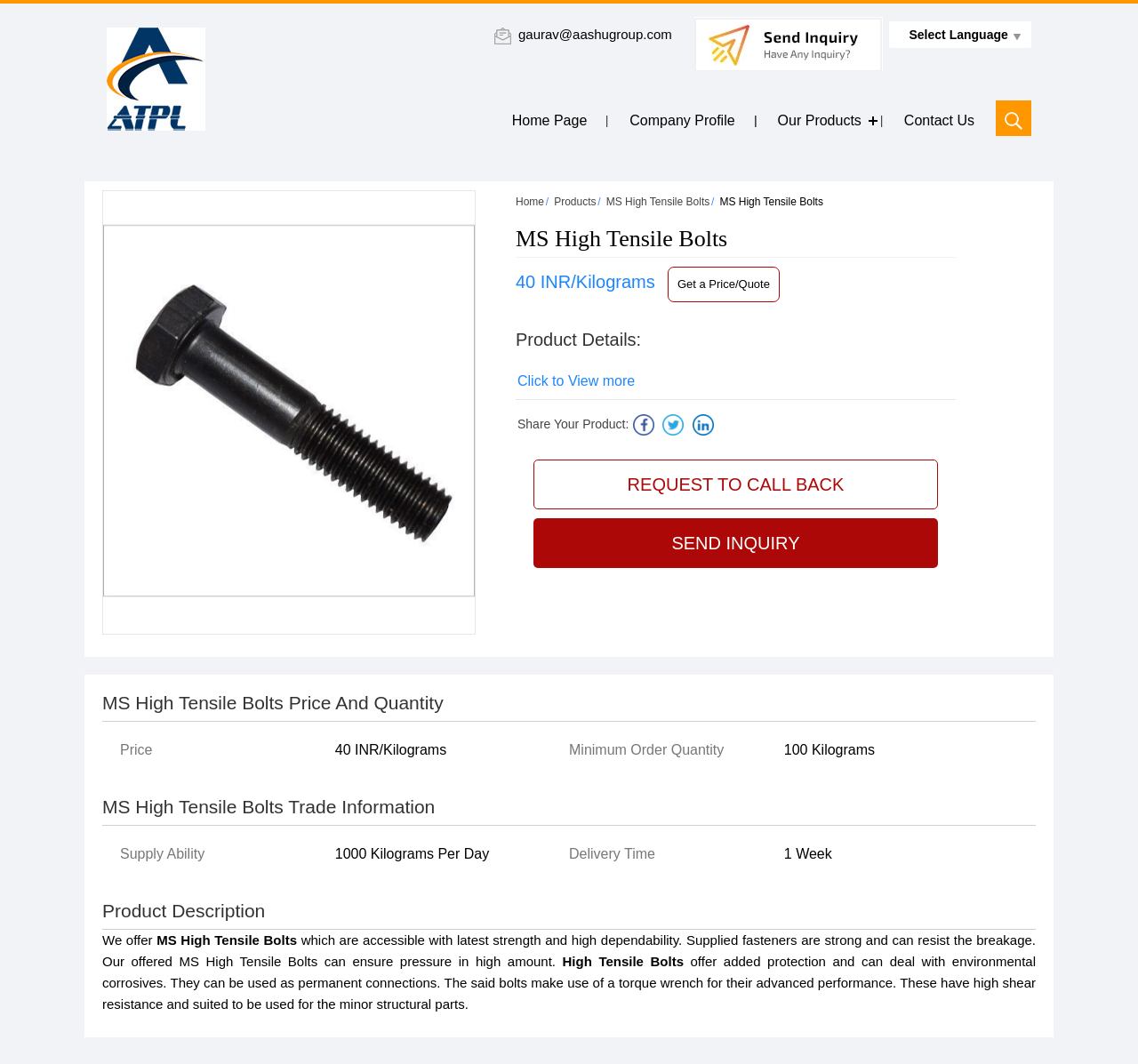Identify the first-level heading on the webpage and generate its text content.

MS High Tensile Bolts